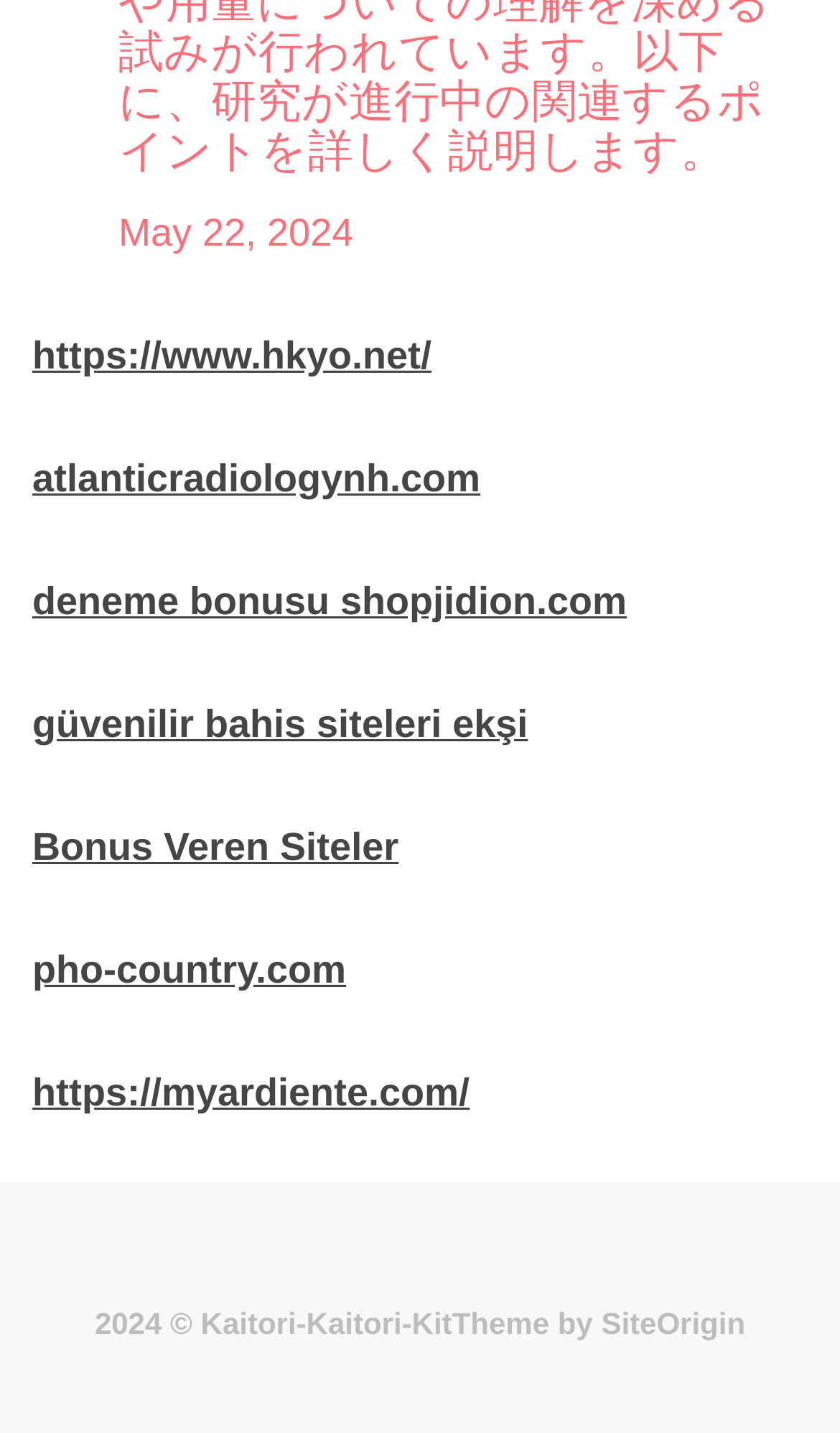What is the position of the link 'https://www.hkyo.net/' relative to the link 'atlanticradiologynh.com'?
Based on the image, answer the question with as much detail as possible.

I compared the y1 and y2 coordinates of the bounding boxes of the two links. The y1 and y2 coordinates of the link 'https://www.hkyo.net/' are [0.233, 0.263], and the y1 and y2 coordinates of the link 'atlanticradiologynh.com' are [0.318, 0.348]. Since the y1 and y2 coordinates of 'https://www.hkyo.net/' are smaller, it is positioned above 'atlanticradiologynh.com'.